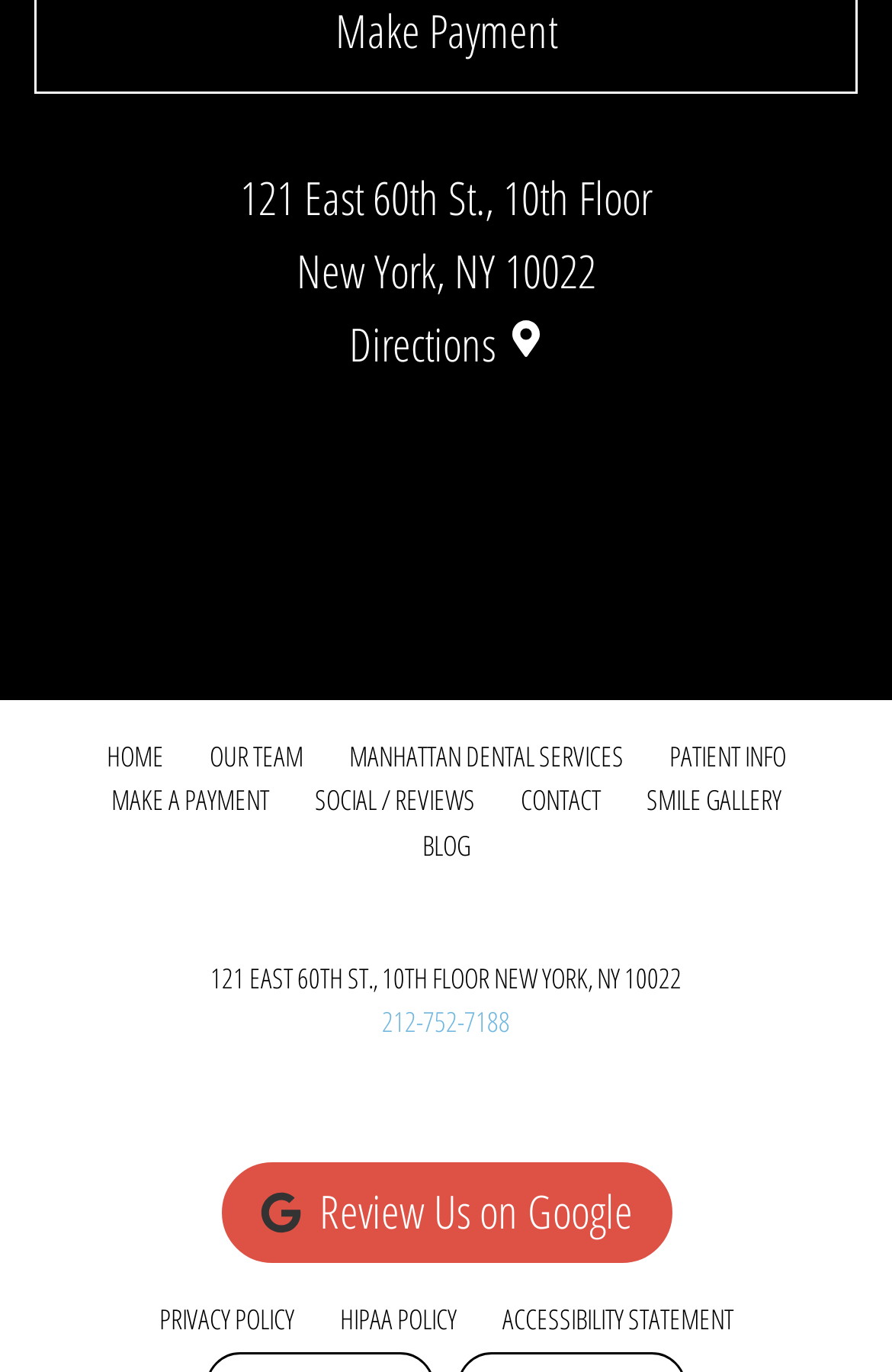What is the phone number of JCL Dental?
Please provide a comprehensive answer based on the information in the image.

I found the phone number by looking at the link element with the text '212-752-7188', which is located near the bottom of the page.